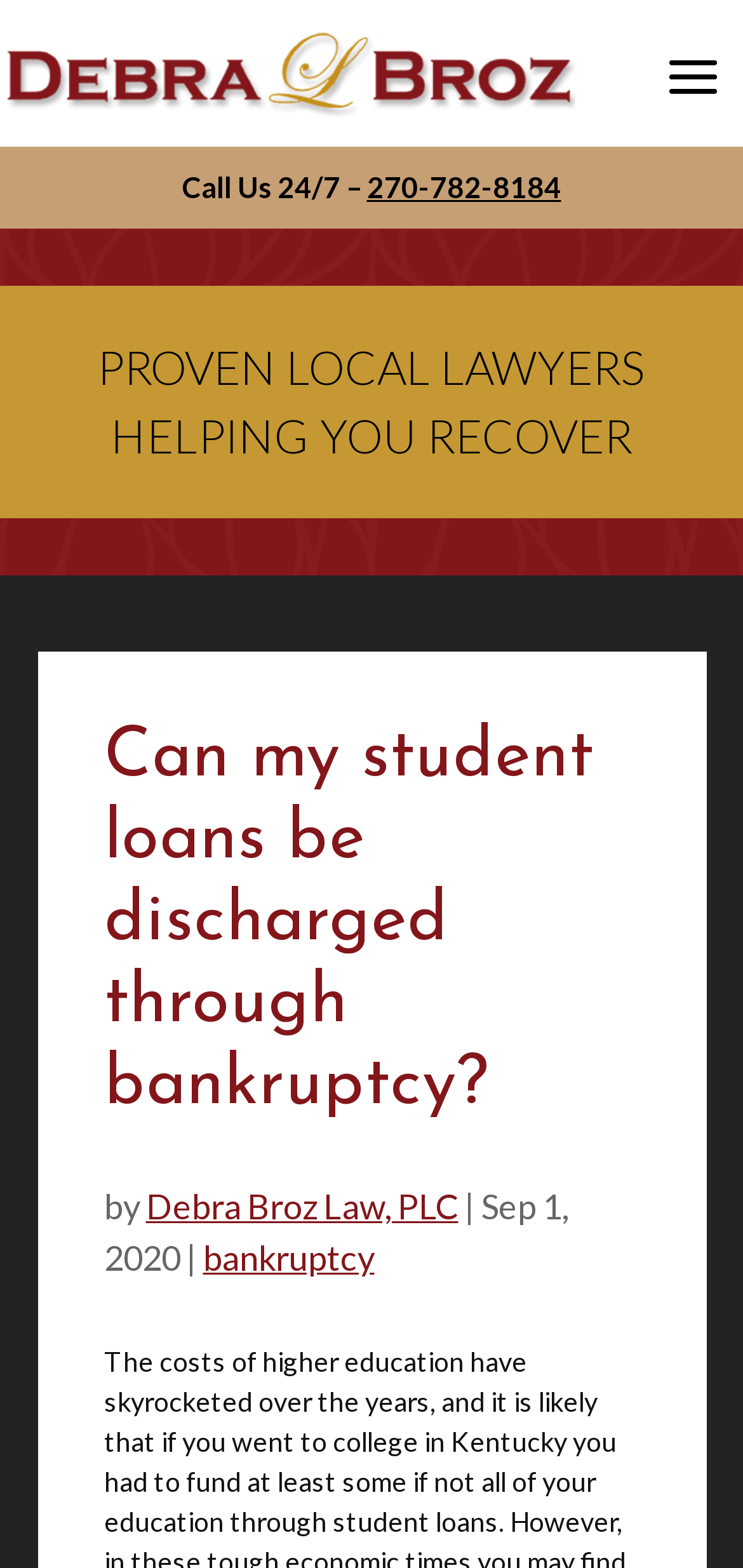Please locate and generate the primary heading on this webpage.

Can my student loans be discharged through bankruptcy?